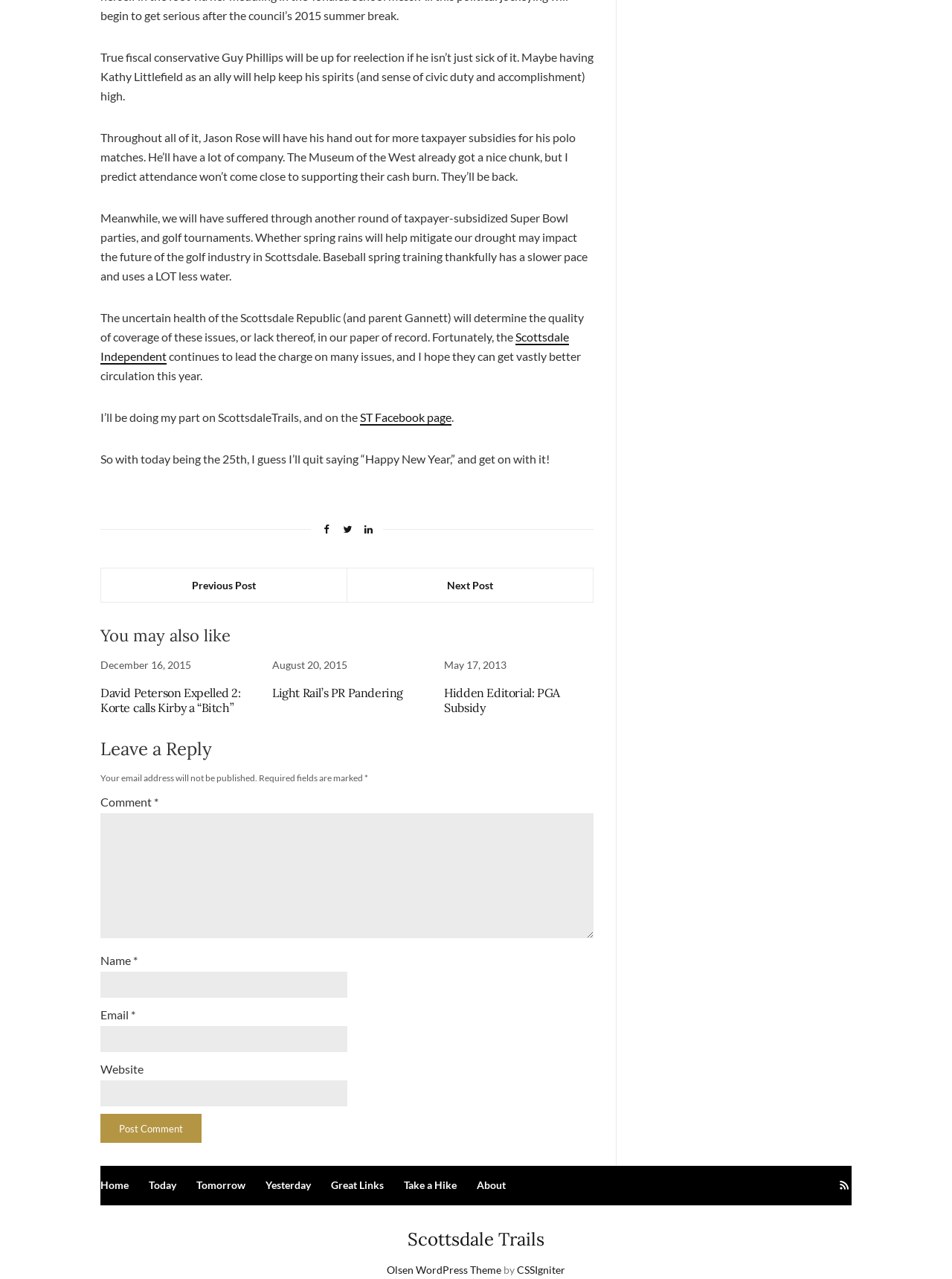Please provide a detailed answer to the question below based on the screenshot: 
What is the name of the theme used by the website?

At the bottom of the webpage, there is a link that says 'Olsen WordPress Theme', which indicates that it is the theme used by the website.